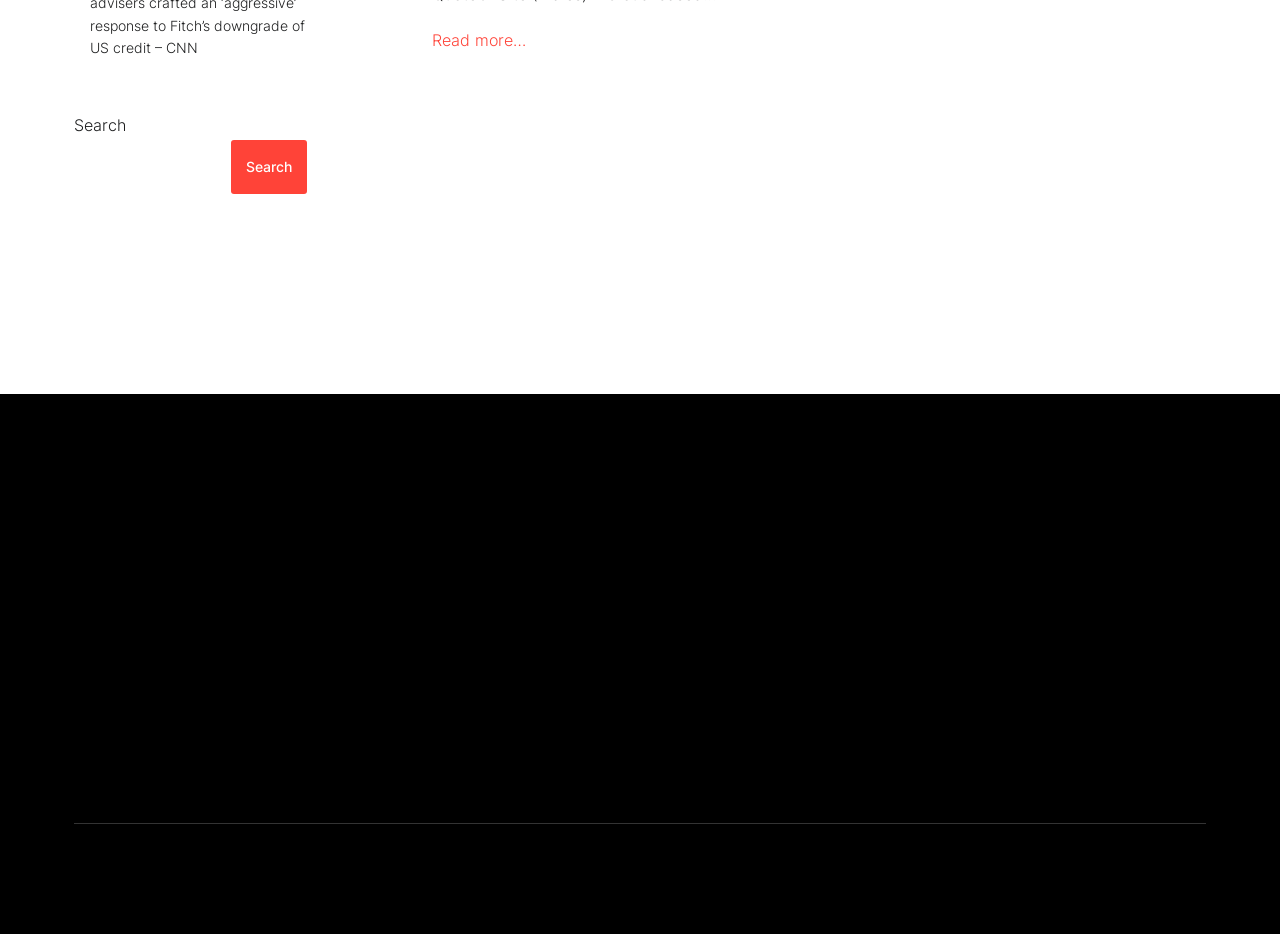Please answer the following query using a single word or phrase: 
How many links are there under the 'Company' heading?

6